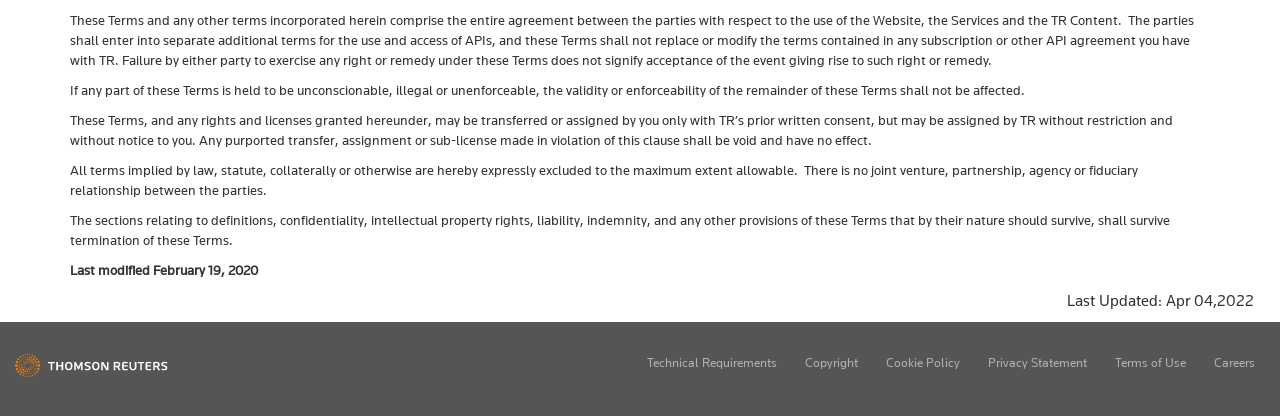Return the bounding box coordinates of the UI element that corresponds to this description: "Privacy Statement". The coordinates must be given as four float numbers in the range of 0 and 1, [left, top, right, bottom].

[0.764, 0.843, 0.857, 0.902]